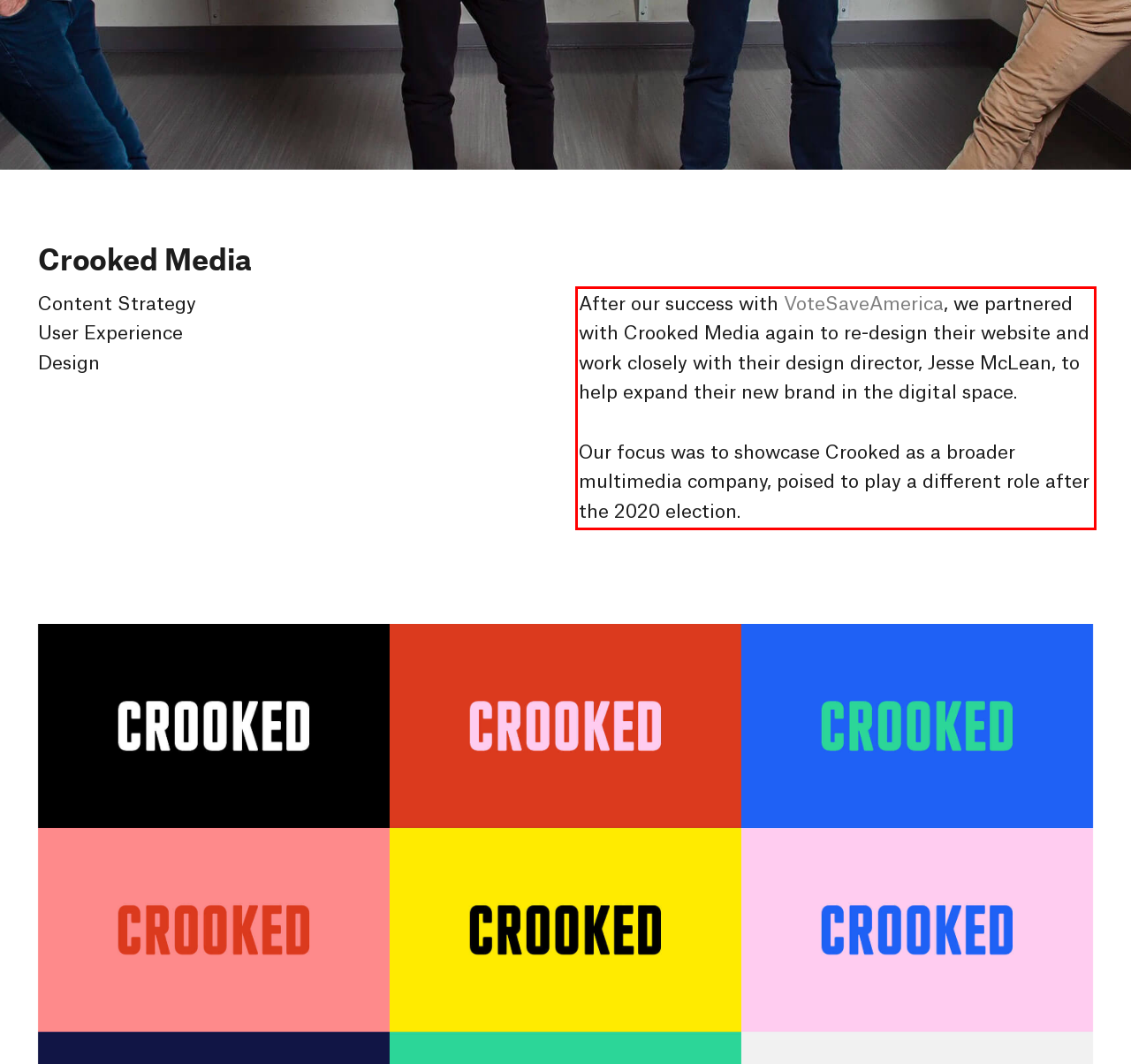Given a screenshot of a webpage containing a red rectangle bounding box, extract and provide the text content found within the red bounding box.

After our success with VoteSaveAmerica, we partnered with Crooked Media again to re-design their website and work closely with their design director, Jesse McLean, to help expand their new brand in the digital space. Our focus was to showcase Crooked as a broader multimedia company, poised to play a different role after the 2020 election.